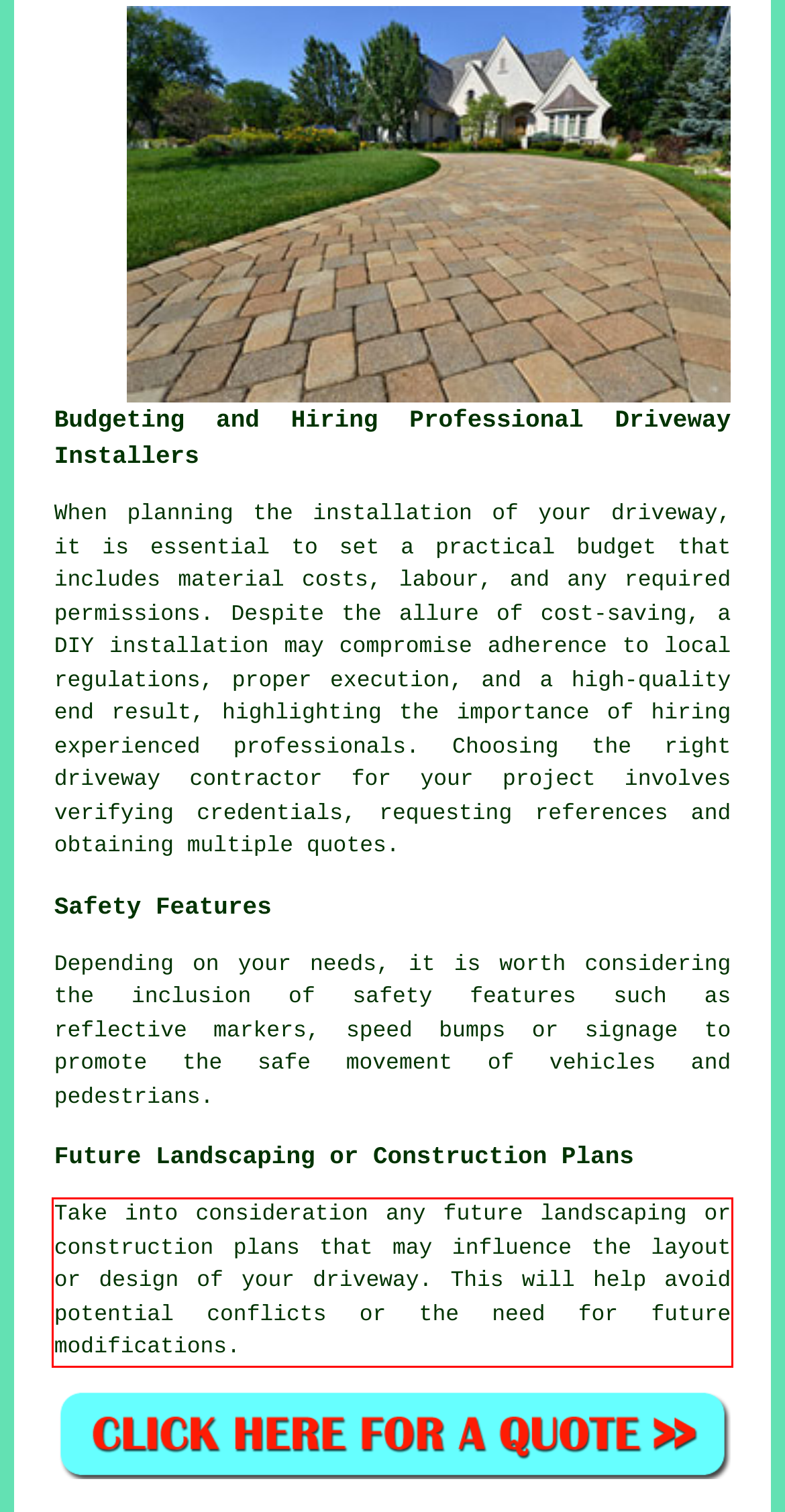You are looking at a screenshot of a webpage with a red rectangle bounding box. Use OCR to identify and extract the text content found inside this red bounding box.

Take into consideration any future landscaping or construction plans that may influence the layout or design of your driveway. This will help avoid potential conflicts or the need for future modifications.